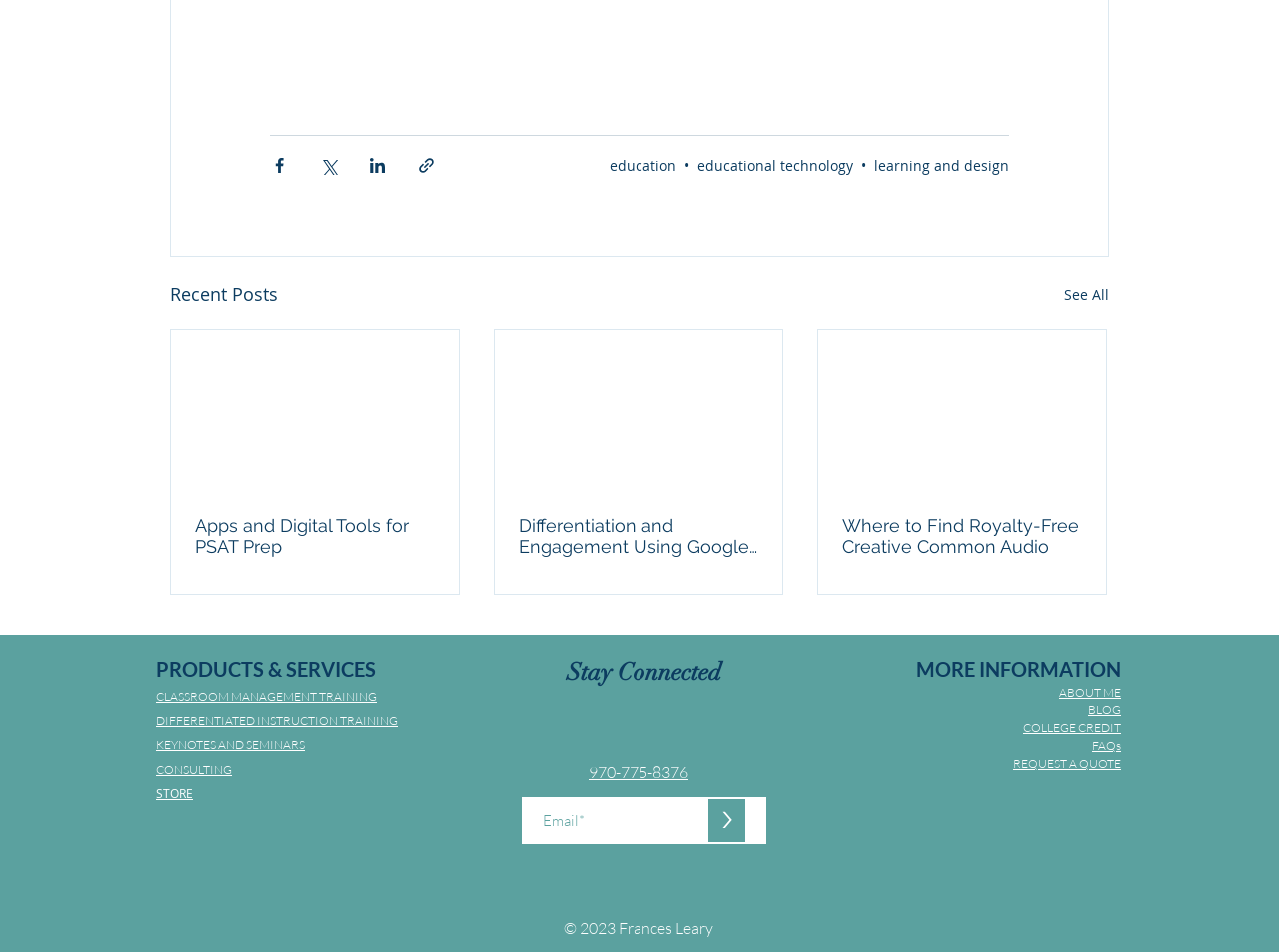Determine the bounding box coordinates for the area you should click to complete the following instruction: "Subscribe to the newsletter".

[0.408, 0.837, 0.599, 0.887]